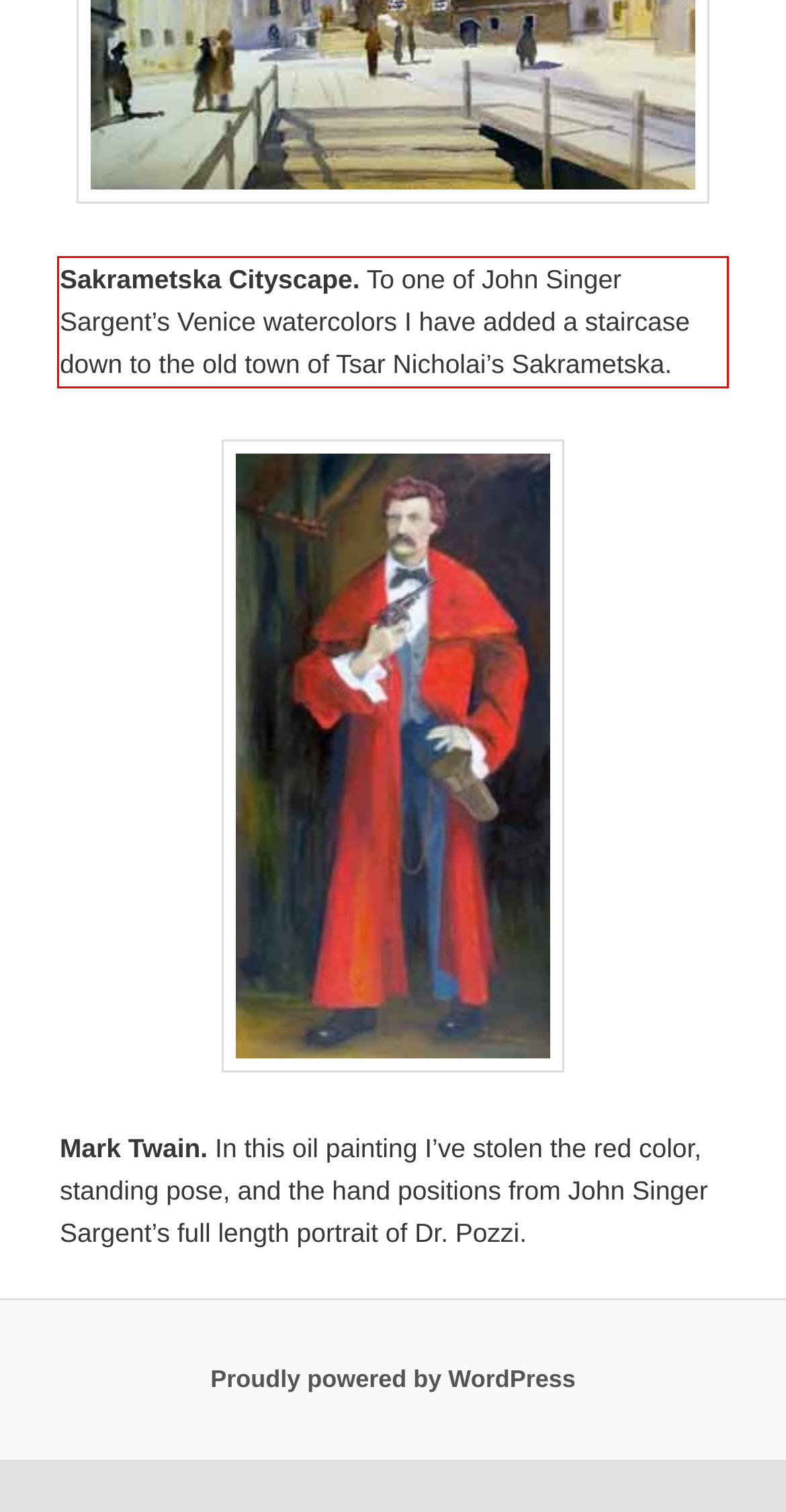Please take the screenshot of the webpage, find the red bounding box, and generate the text content that is within this red bounding box.

Sakrametska Cityscape. To one of John Singer Sargent’s Venice watercolors I have added a staircase down to the old town of Tsar Nicholai’s Sakrametska.